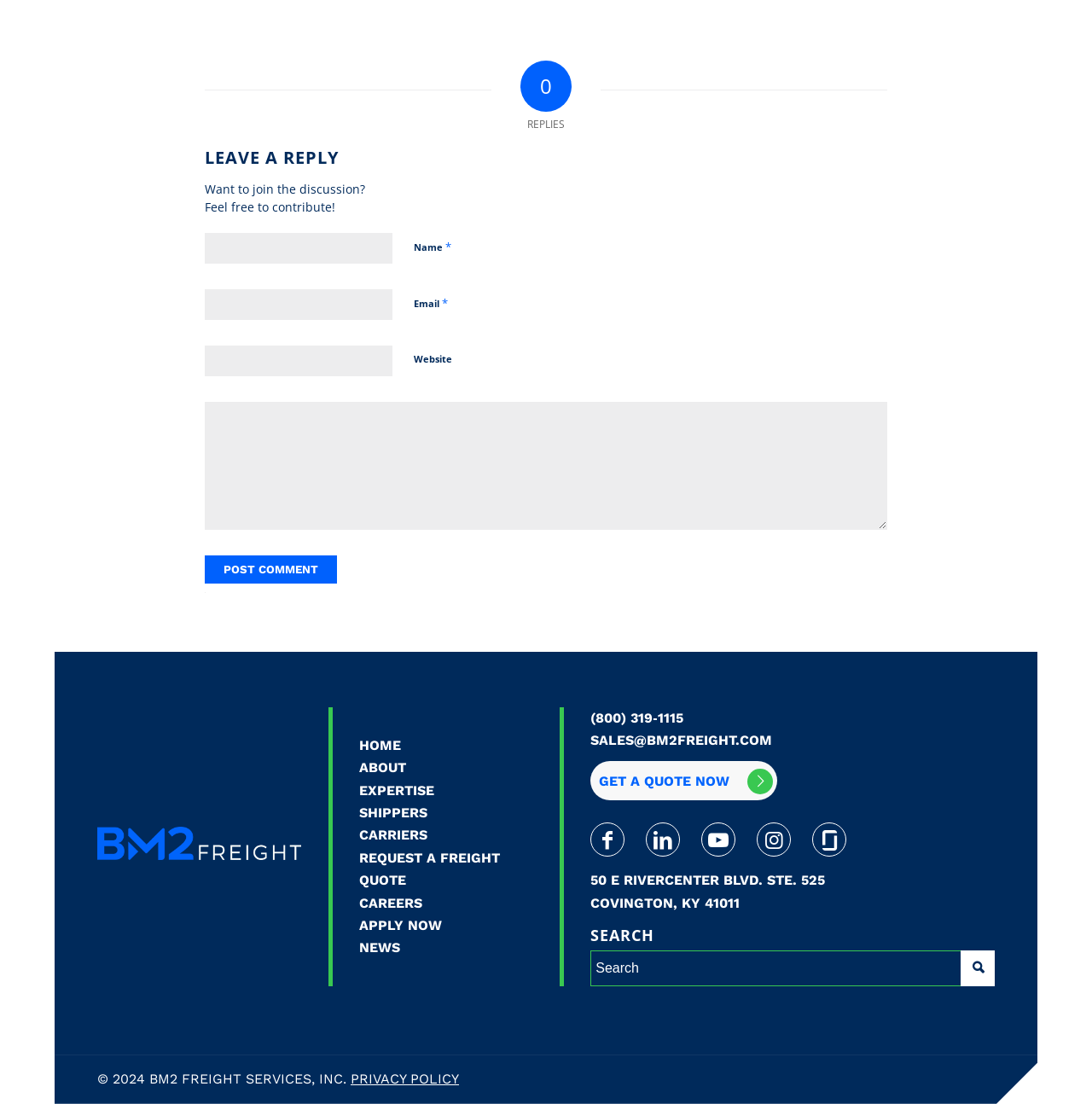Utilize the information from the image to answer the question in detail:
What is the purpose of the textbox with label 'Name'?

The textbox with label 'Name' is required and is part of the form to leave a reply, so its purpose is to input the user's name.